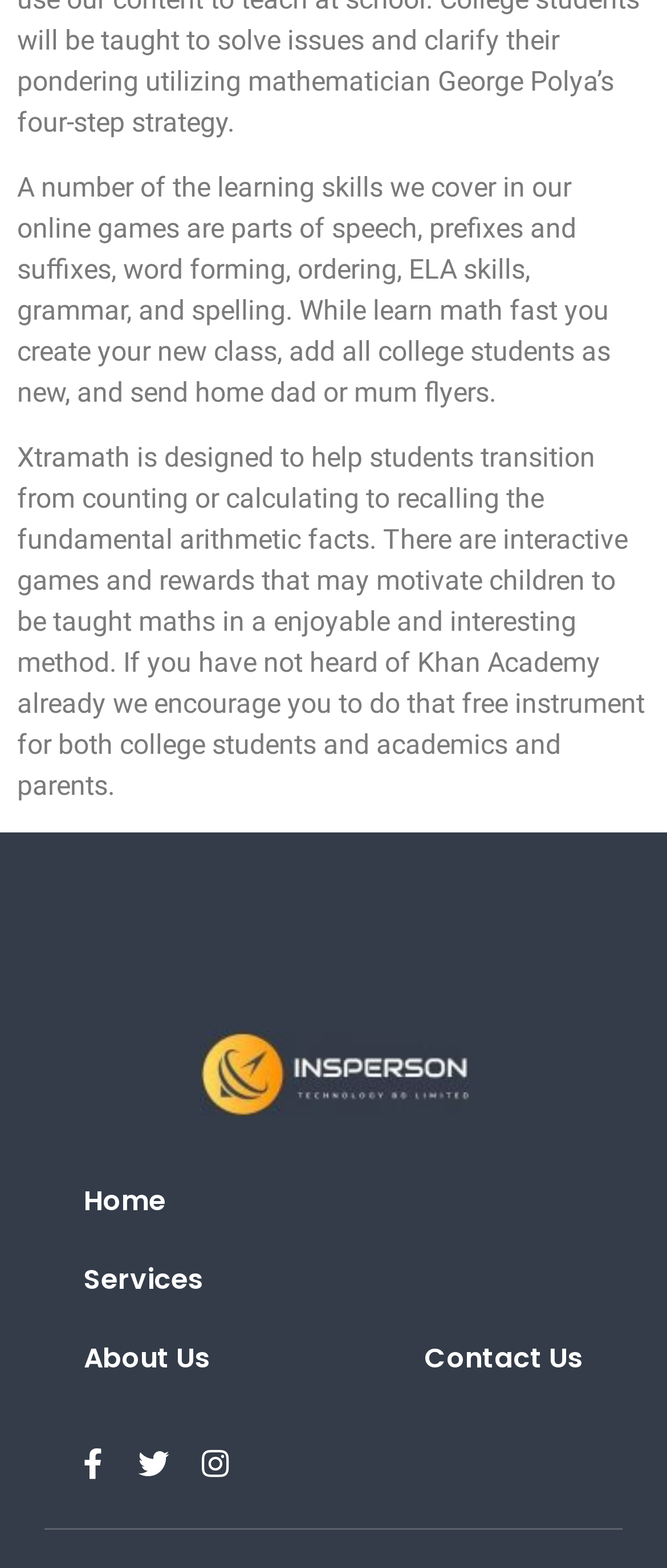Provide a brief response to the question below using one word or phrase:
How many main navigation links are there?

4